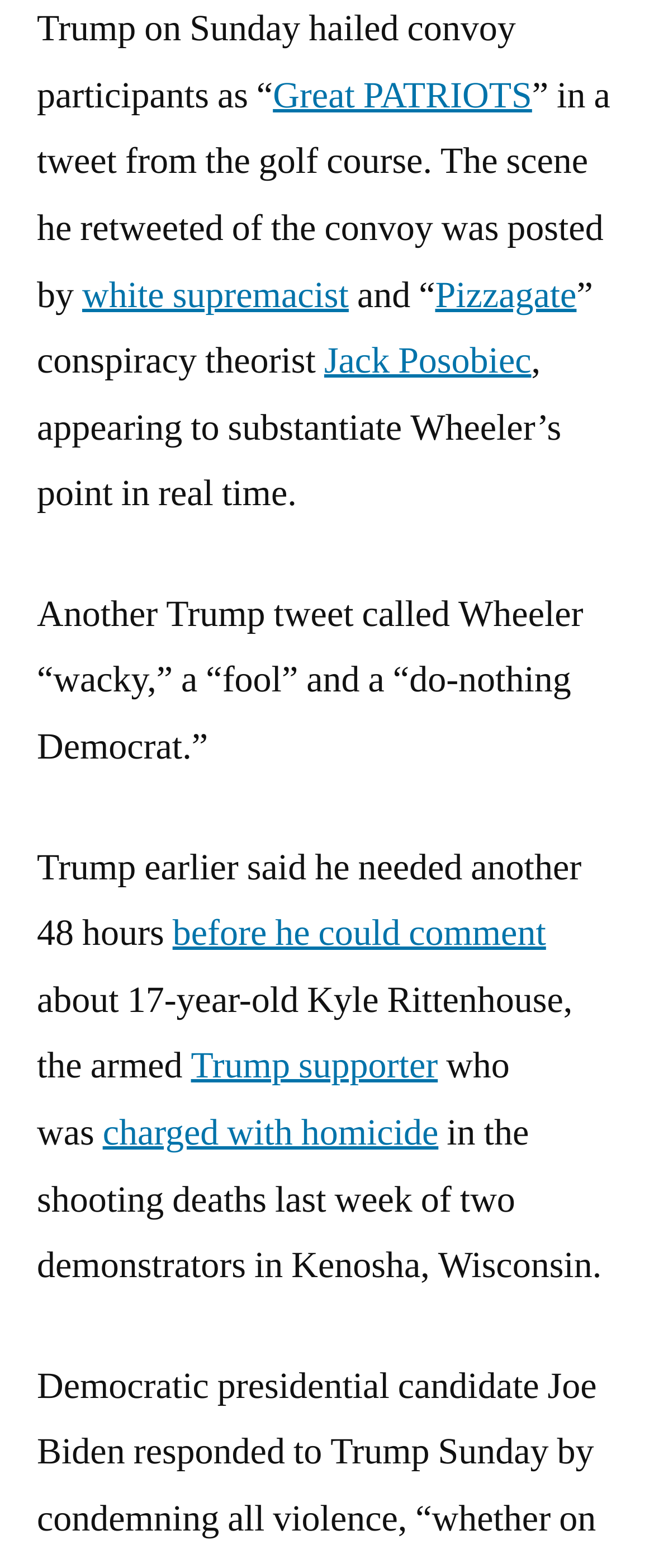Extract the bounding box coordinates for the HTML element that matches this description: "charged with homicide". The coordinates should be four float numbers between 0 and 1, i.e., [left, top, right, bottom].

[0.157, 0.707, 0.67, 0.737]